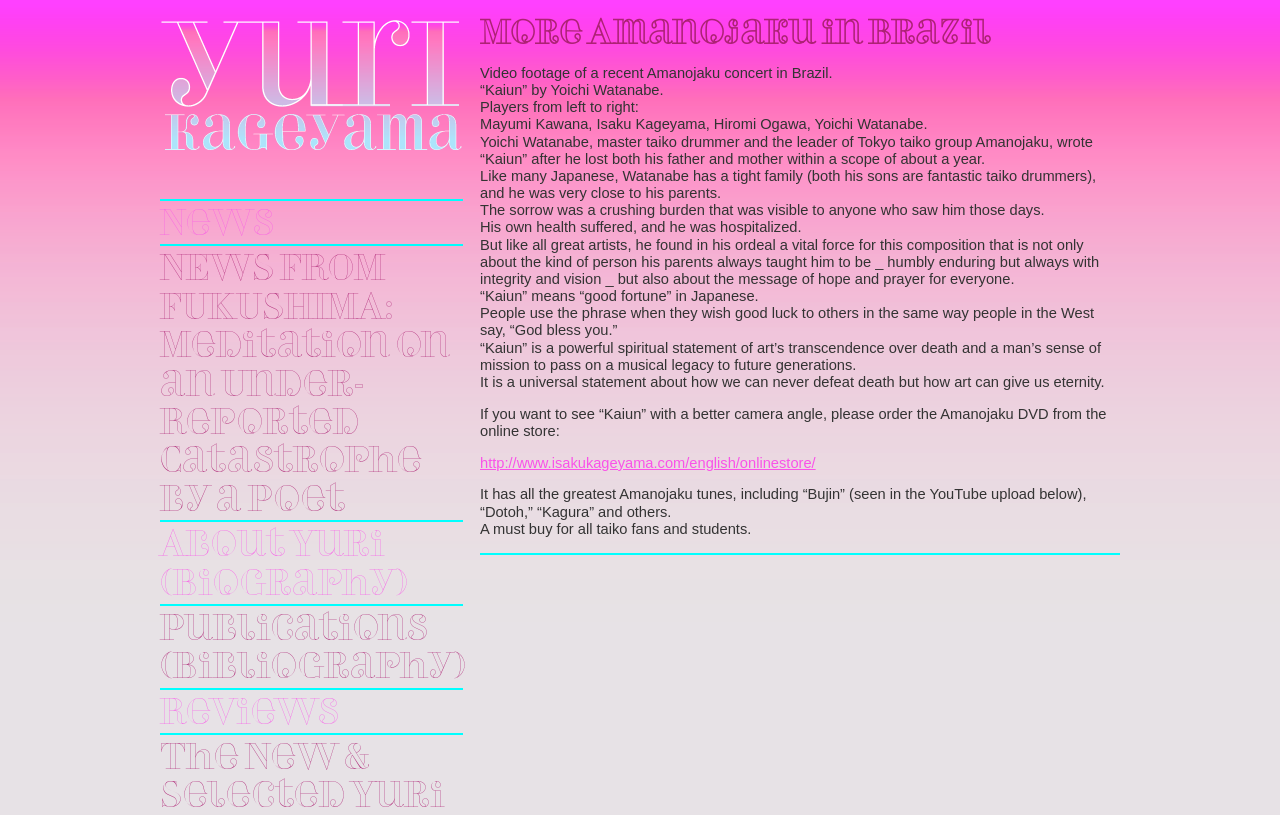What is the meaning of 'Kaiun' in Japanese?
Analyze the image and deliver a detailed answer to the question.

I found the answer by reading the text on the webpage, which explains that '“Kaiun” means “good fortune” in Japanese'. This suggests that 'Kaiun' is a Japanese phrase used to wish good luck to others.